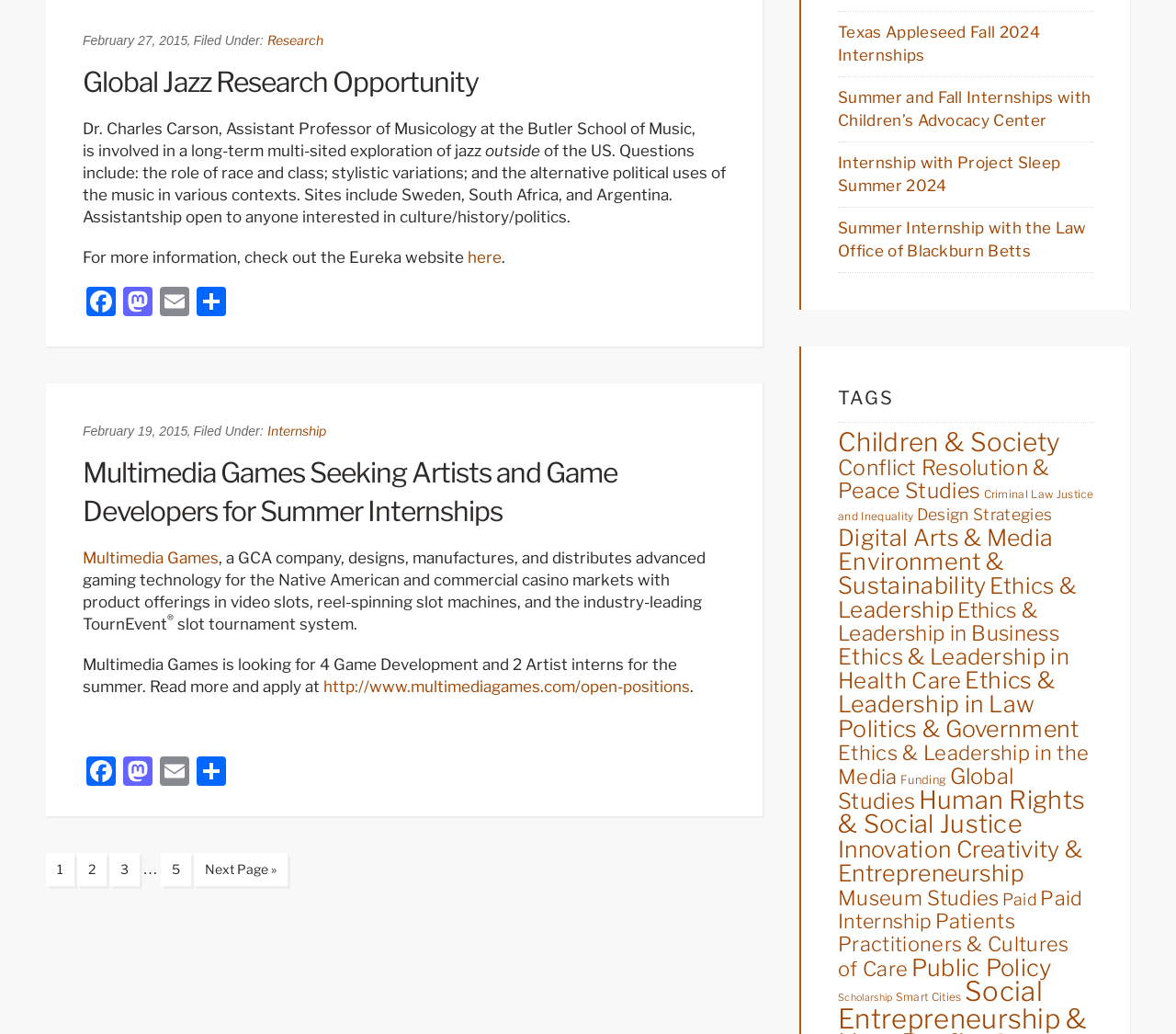What company is seeking artists and game developers for summer internships?
Refer to the image and provide a one-word or short phrase answer.

Multimedia Games